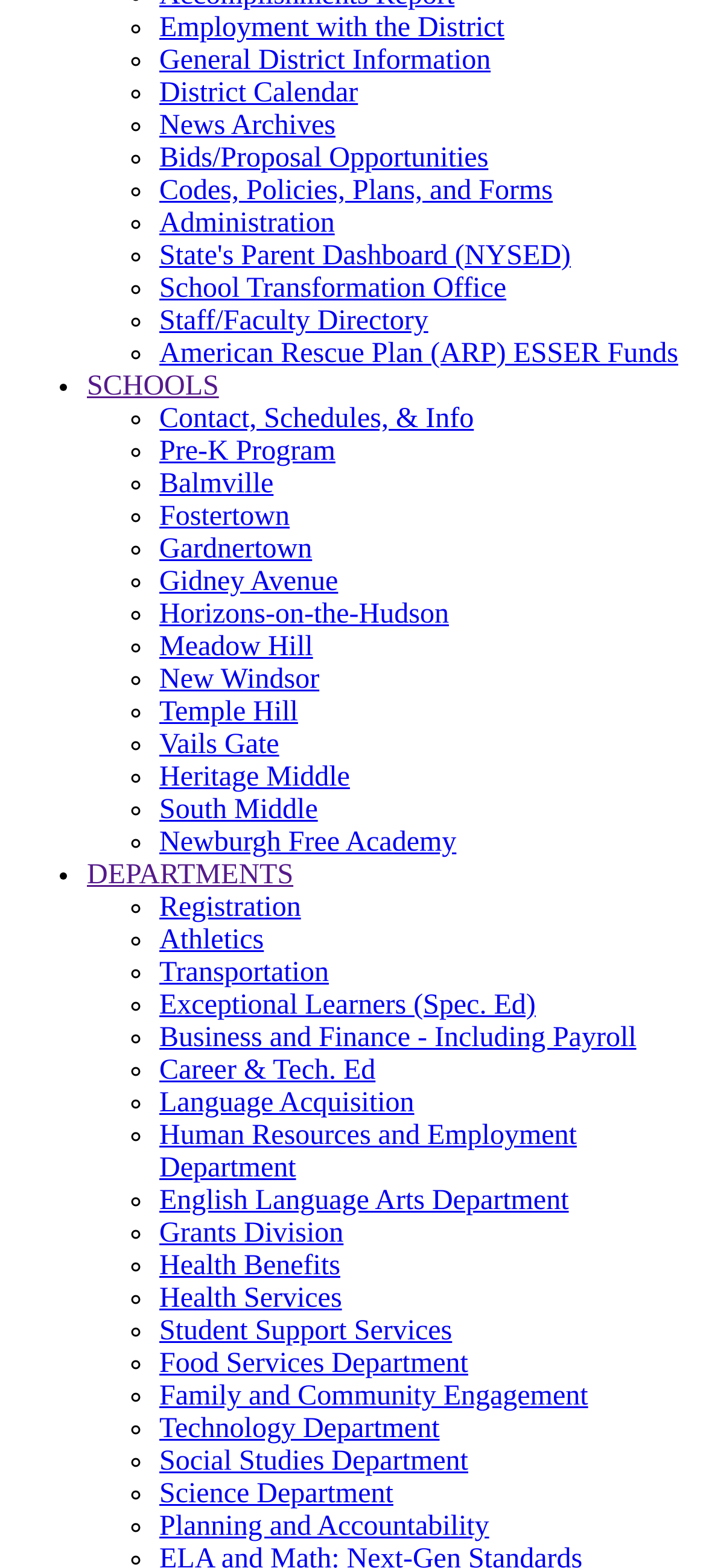Locate the coordinates of the bounding box for the clickable region that fulfills this instruction: "View District Calendar".

[0.226, 0.05, 0.507, 0.069]